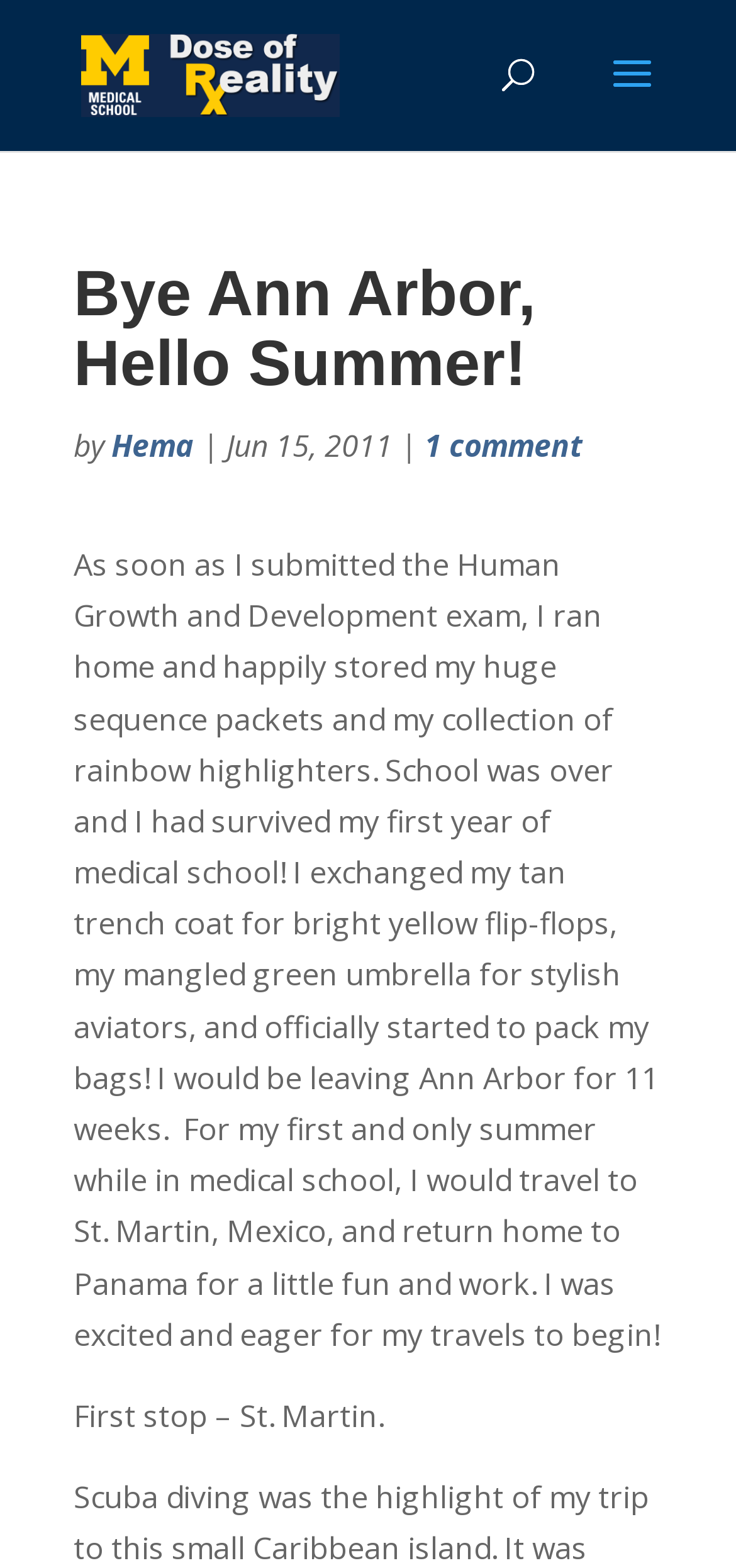Elaborate on the webpage's design and content in a detailed caption.

The webpage is a blog post titled "Bye Ann Arbor, Hello Summer!" from the website "Dose of Reality". At the top left, there is a link to the website's homepage, accompanied by a small image with the same name. 

Below the title, there is a search bar that spans almost the entire width of the page. 

The main content of the blog post is divided into sections. The first section starts with a heading that repeats the title of the post. Below the heading, there is a line of text that includes the author's name, "Hema", and the date "Jun 15, 2011". 

To the right of the author's name, there is a link to view comments, which indicates that there is one comment on the post. 

The main body of the text describes the author's excitement about finishing their first year of medical school and their upcoming summer travels. The text is a personal and reflective passage that mentions the author's plans to visit St. Martin, Mexico, and return home to Panama. 

There is a subheading that breaks up the text, titled "First stop – St. Martin", which suggests that the post will continue with more details about the author's travels.